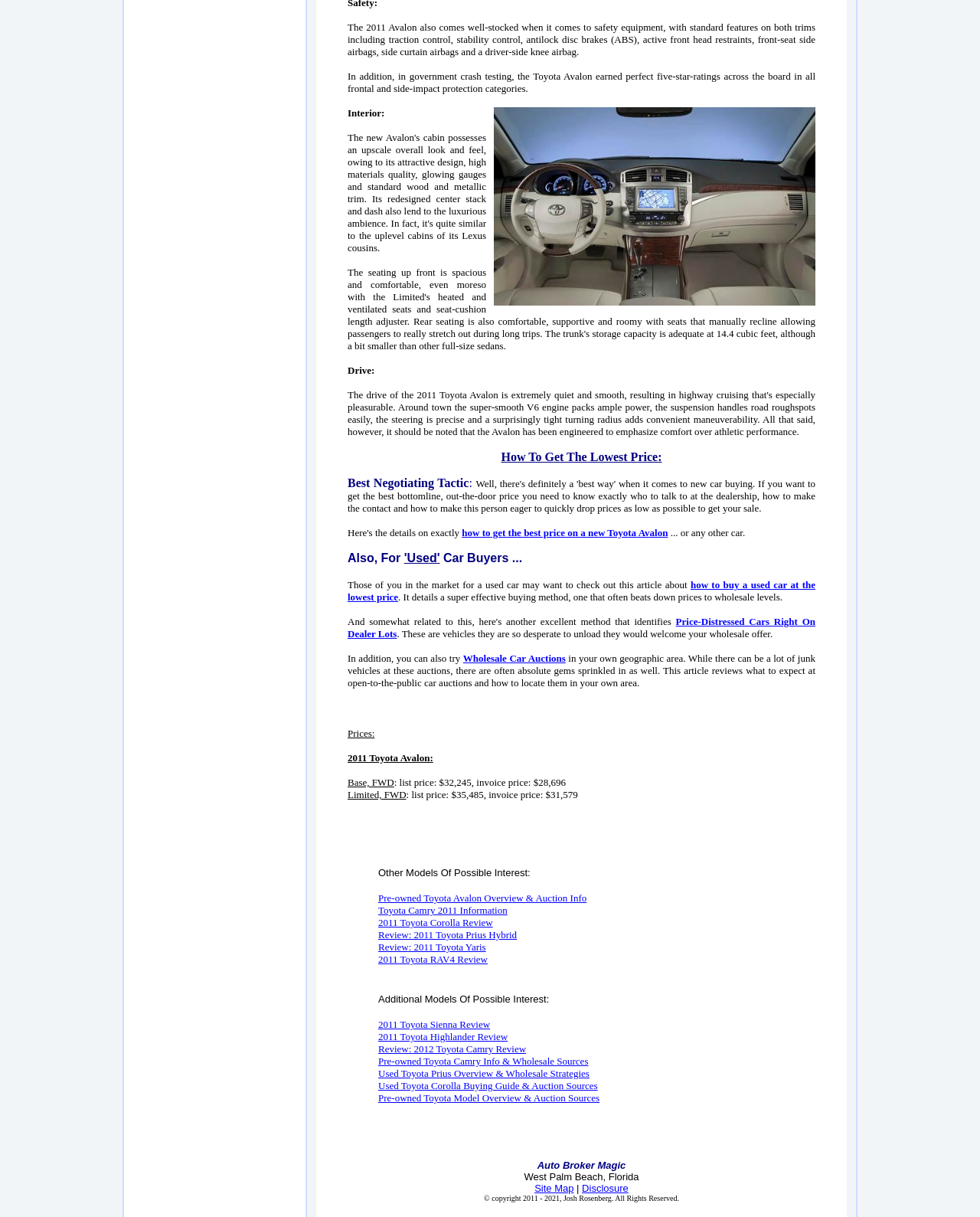What is the list price of the 2011 Toyota Avalon Limited?
From the details in the image, answer the question comprehensively.

According to the text, 'Limited, FWD: list price: $35,485, invoice price: $31,579'.